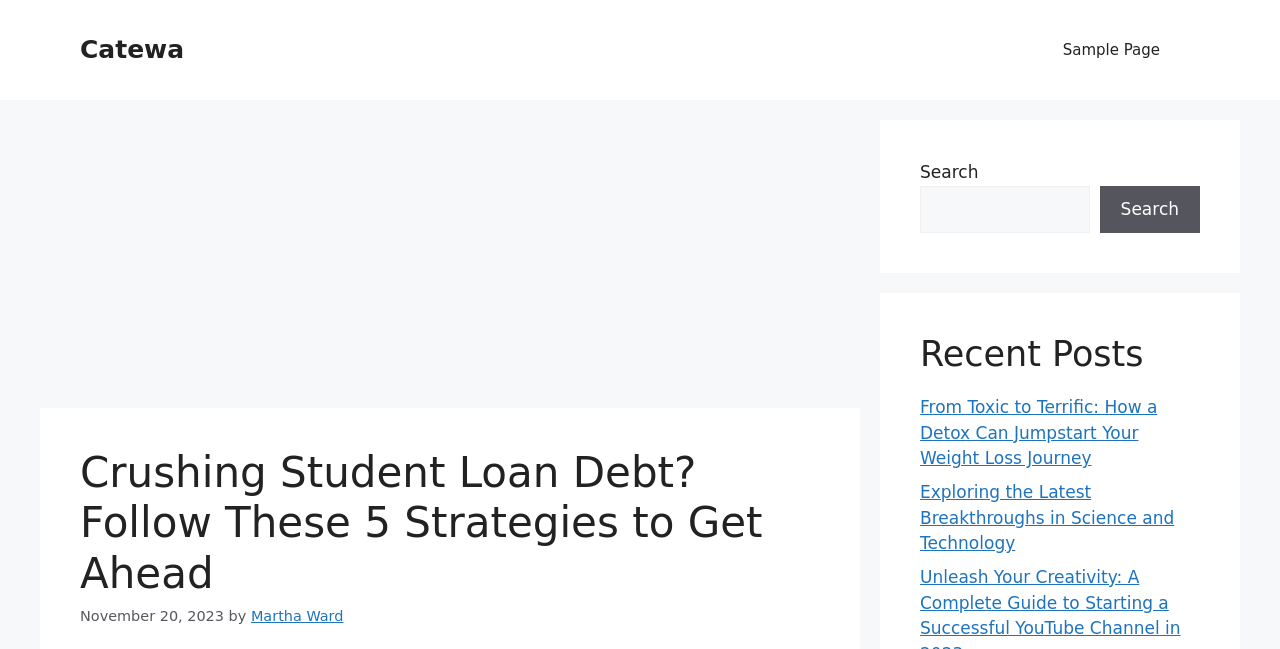Please determine the bounding box coordinates of the element's region to click in order to carry out the following instruction: "Visit the sample page". The coordinates should be four float numbers between 0 and 1, i.e., [left, top, right, bottom].

[0.815, 0.031, 0.922, 0.123]